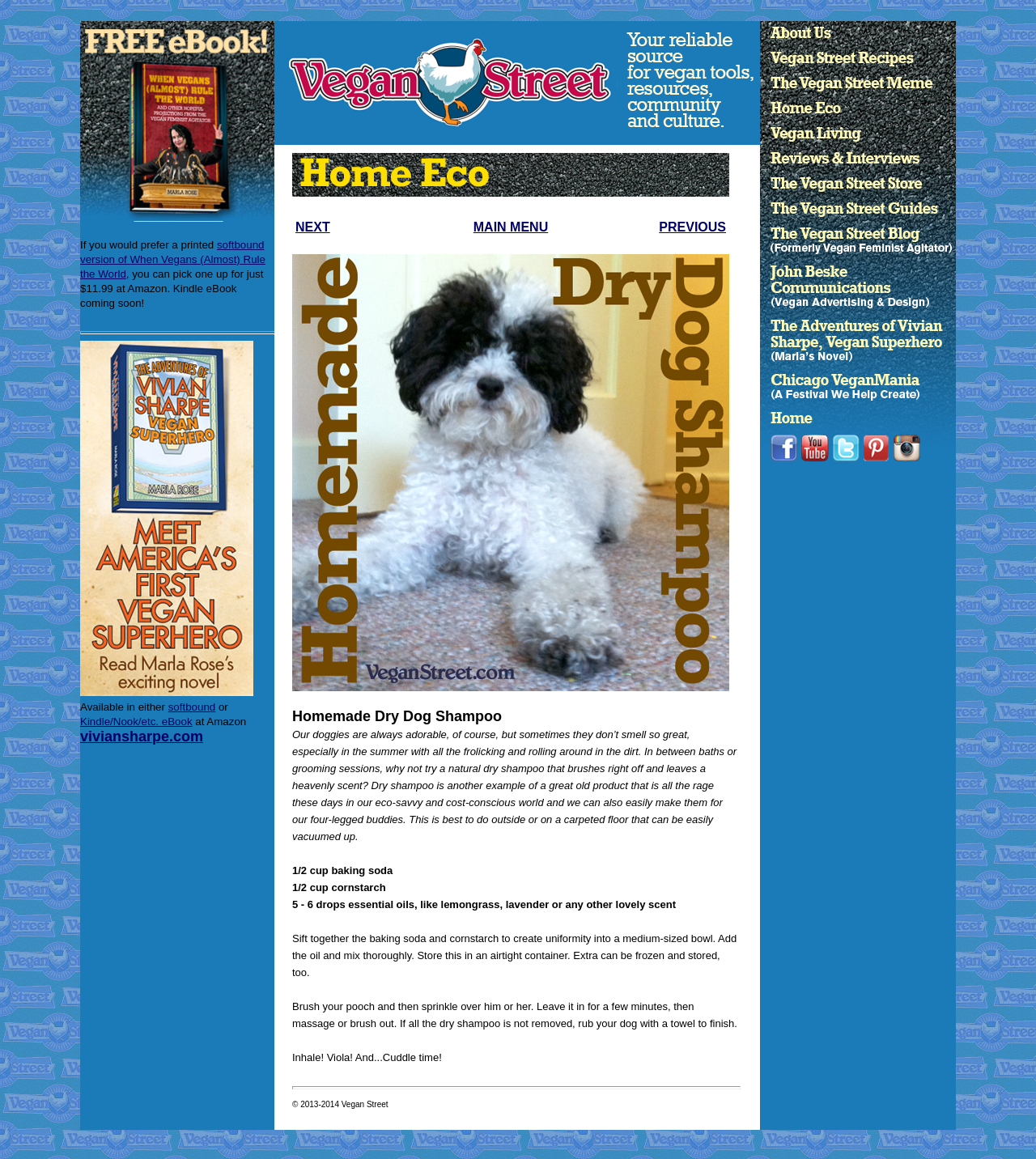Determine the bounding box coordinates for the area that should be clicked to carry out the following instruction: "Learn about 'Home Eco'".

[0.282, 0.132, 0.704, 0.17]